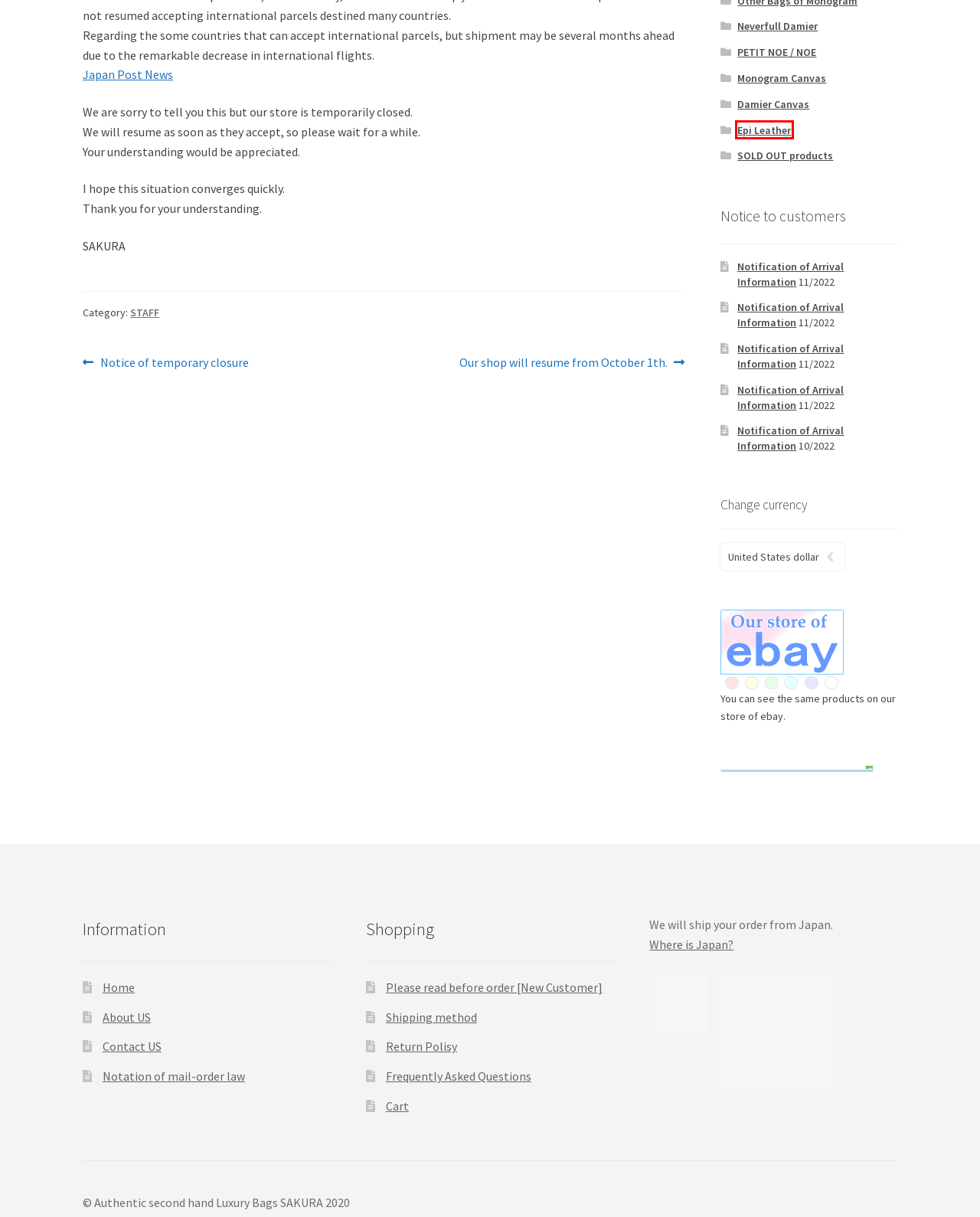Review the webpage screenshot provided, noting the red bounding box around a UI element. Choose the description that best matches the new webpage after clicking the element within the bounding box. The following are the options:
A. List of STAFF
B. Notification of Arrival Information
C. List of Epi Leather
D. List of SOLD OUT products
E. Our shop will resume from October 1th.
F. List of Neverfull Damier
G. Contact US
H. List of PETIT NOE / NOE

C